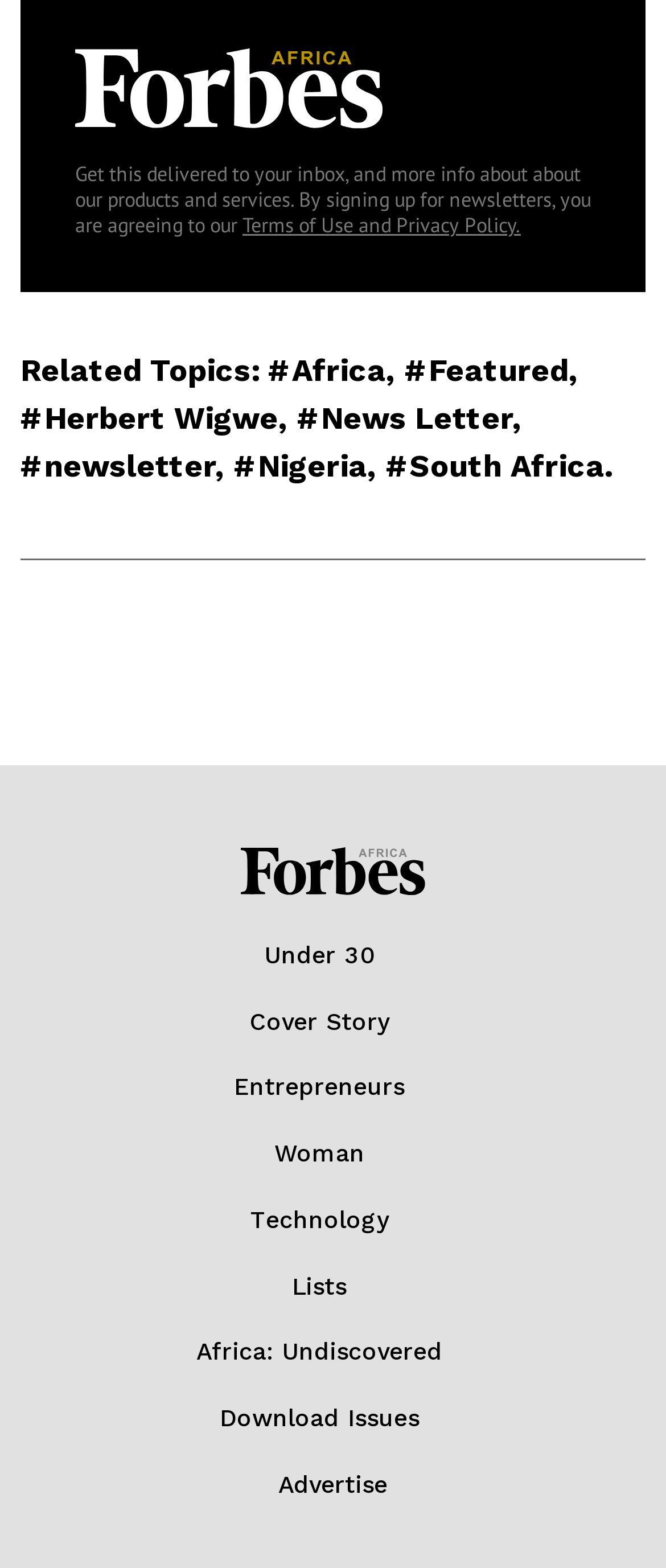Determine the bounding box coordinates for the region that must be clicked to execute the following instruction: "Explore Africa".

[0.438, 0.224, 0.579, 0.247]